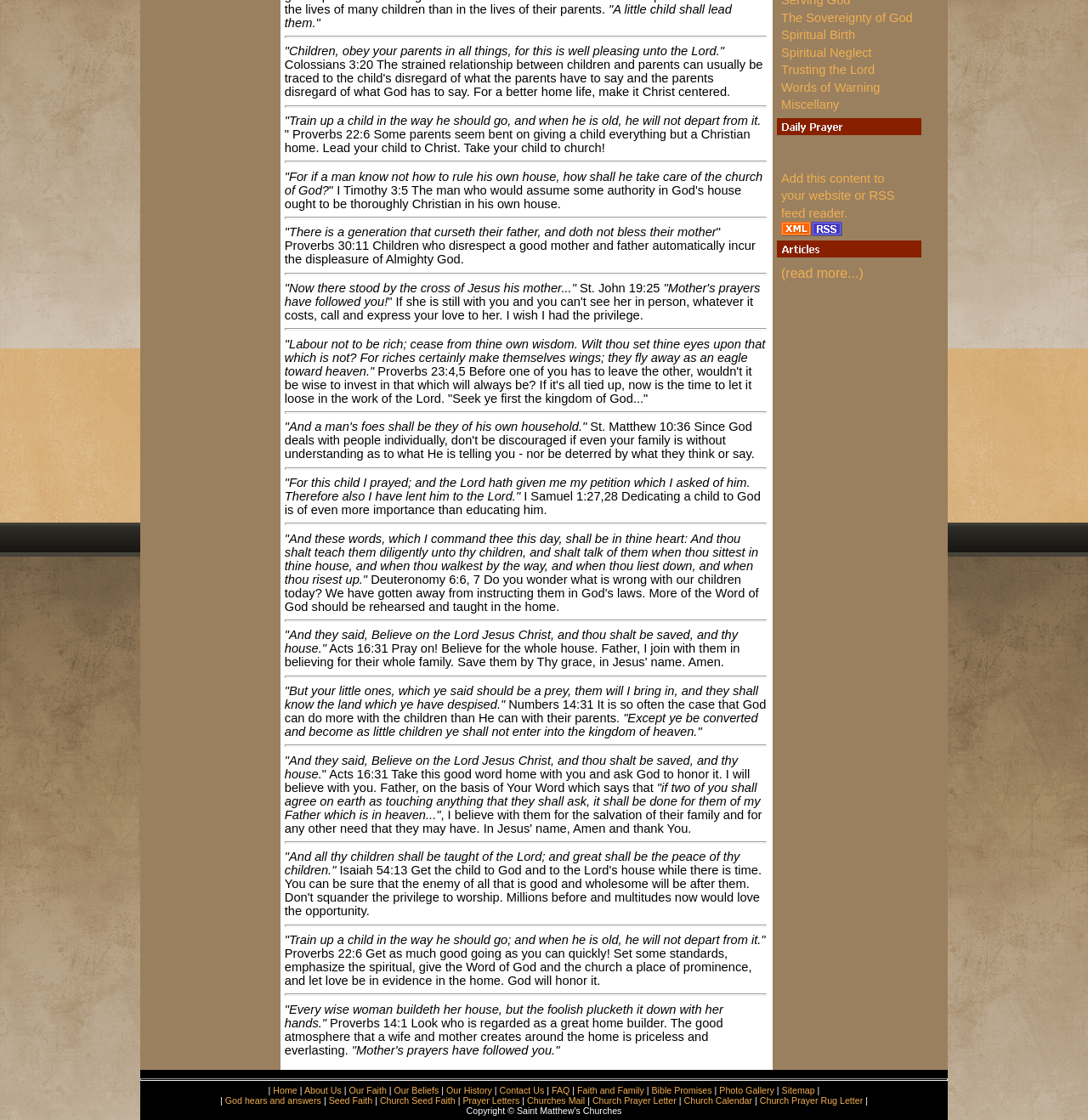Provide the bounding box coordinates of the UI element this sentence describes: "Spiritual Birth".

[0.718, 0.025, 0.786, 0.037]